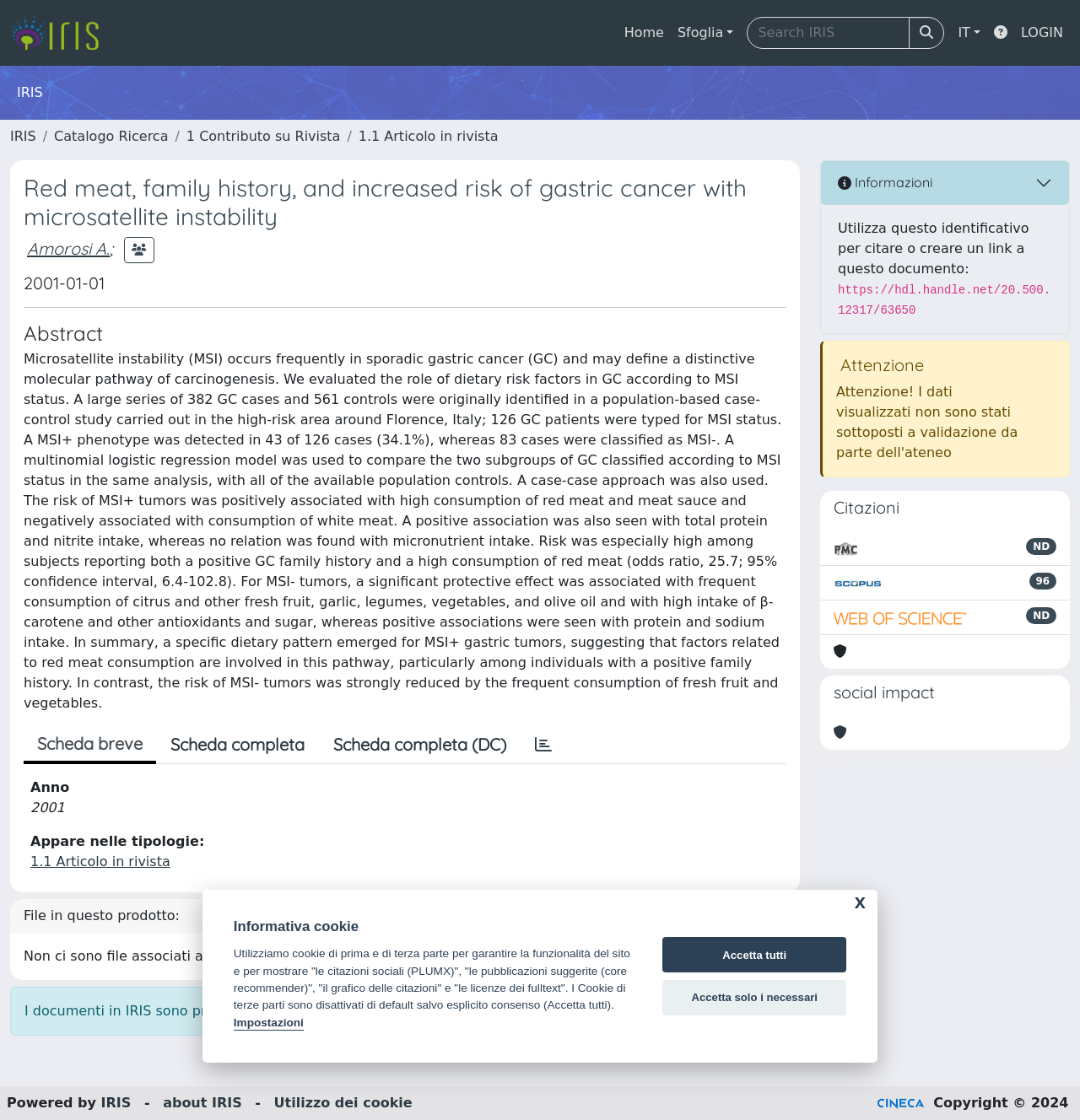Determine the bounding box coordinates of the clickable region to execute the instruction: "view article information". The coordinates should be four float numbers between 0 and 1, denoted as [left, top, right, bottom].

[0.76, 0.144, 0.99, 0.183]